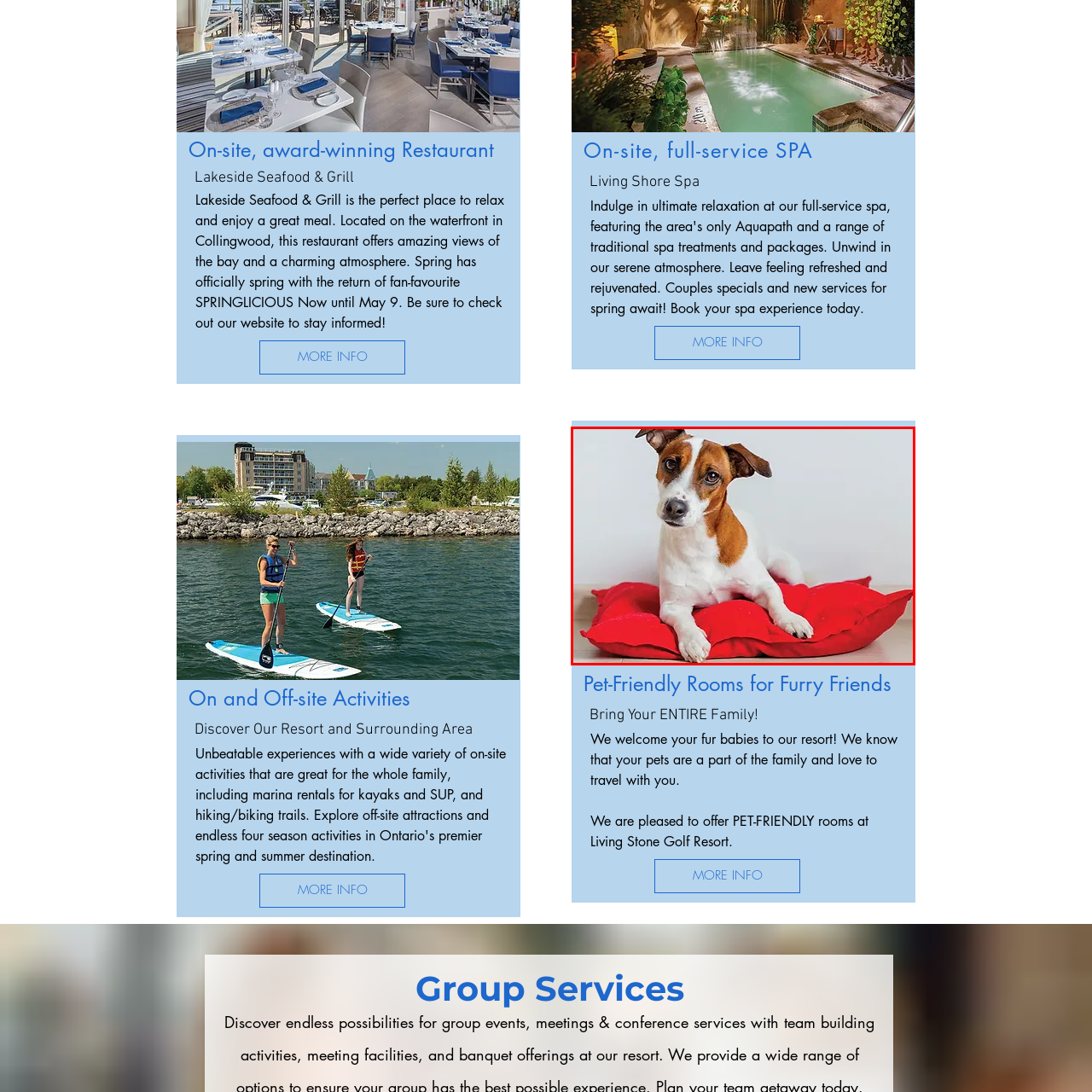Refer to the image contained within the red box, Does the resort allow pets?
 Provide your response as a single word or phrase.

yes